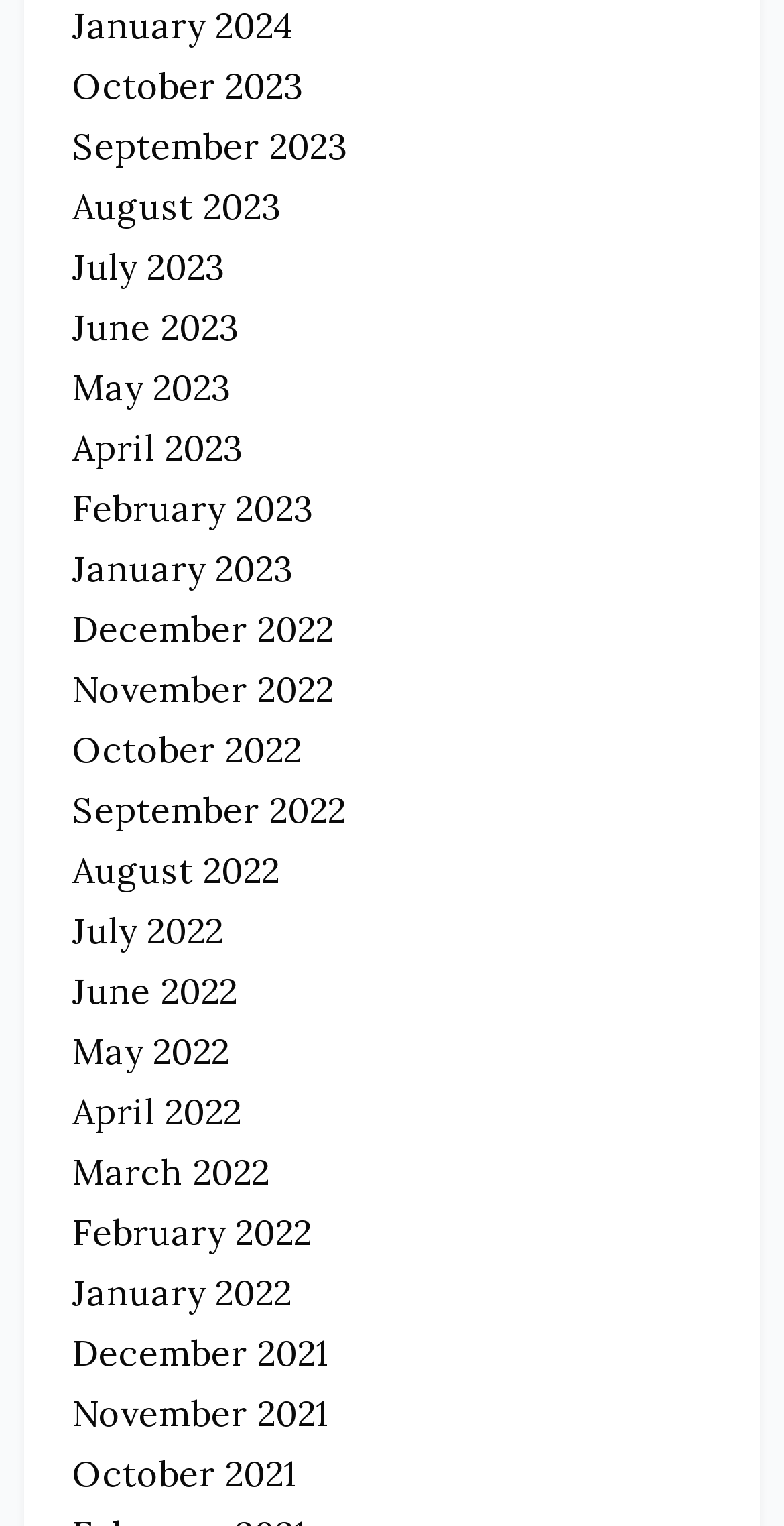Please reply with a single word or brief phrase to the question: 
What is the earliest month listed?

December 2021